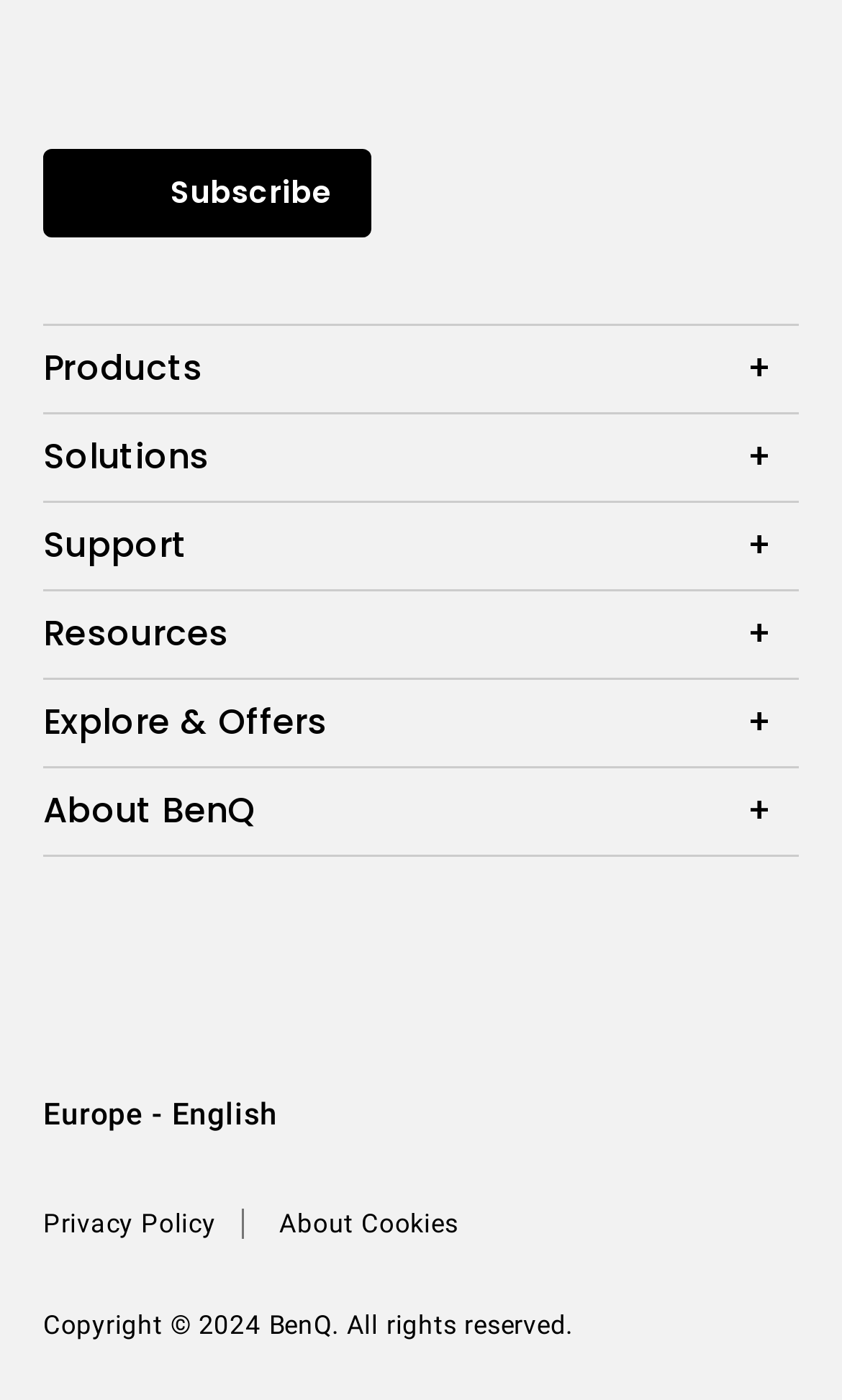Provide the bounding box coordinates of the area you need to click to execute the following instruction: "Learn about BenQ's Sustainability efforts".

[0.103, 0.665, 0.949, 0.689]